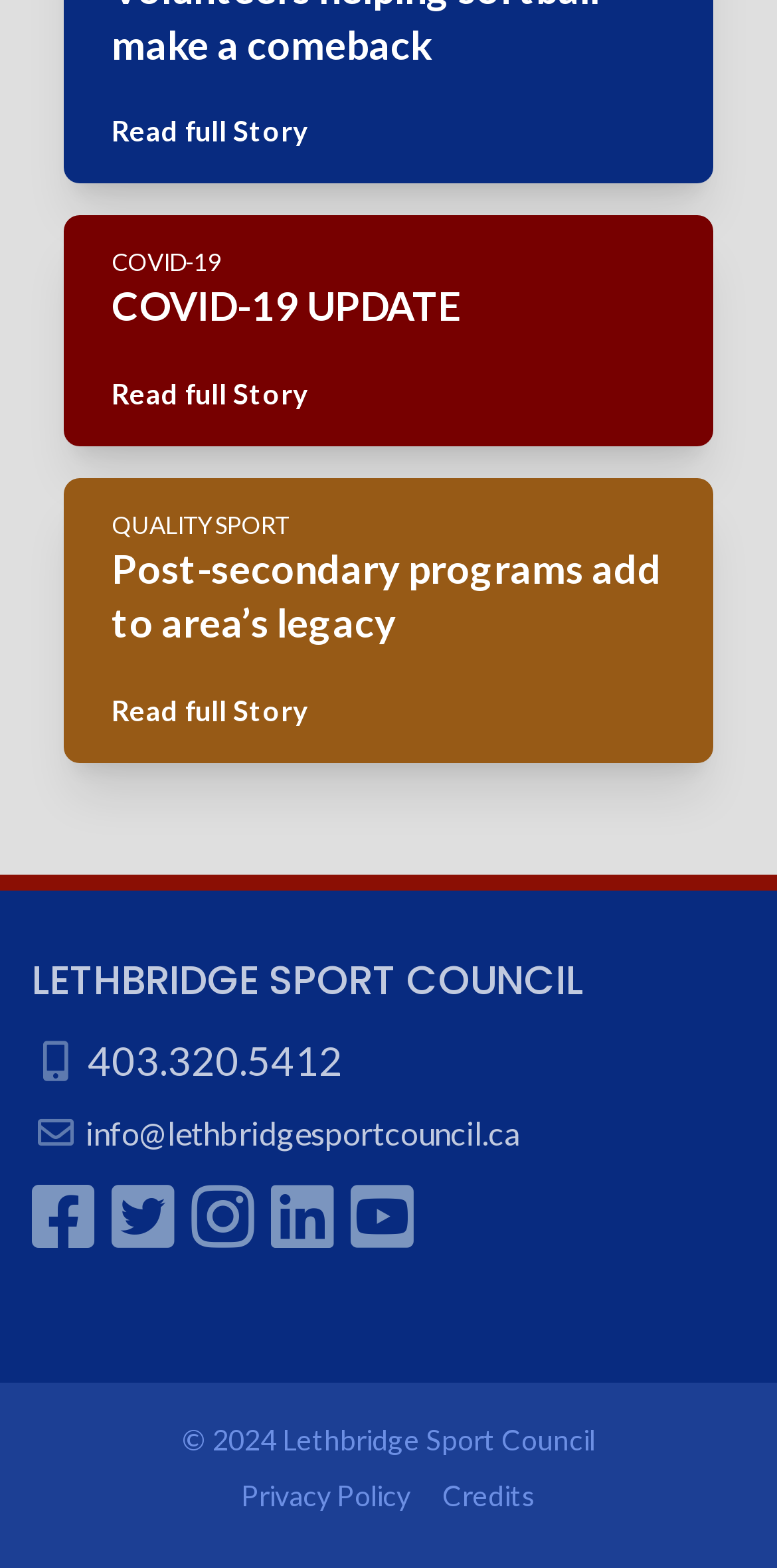What is the name of the sport council?
Look at the image and construct a detailed response to the question.

I found the answer by looking at the heading element 'LETHBRIDGE SPORT COUNCIL' which is a child of the root element.